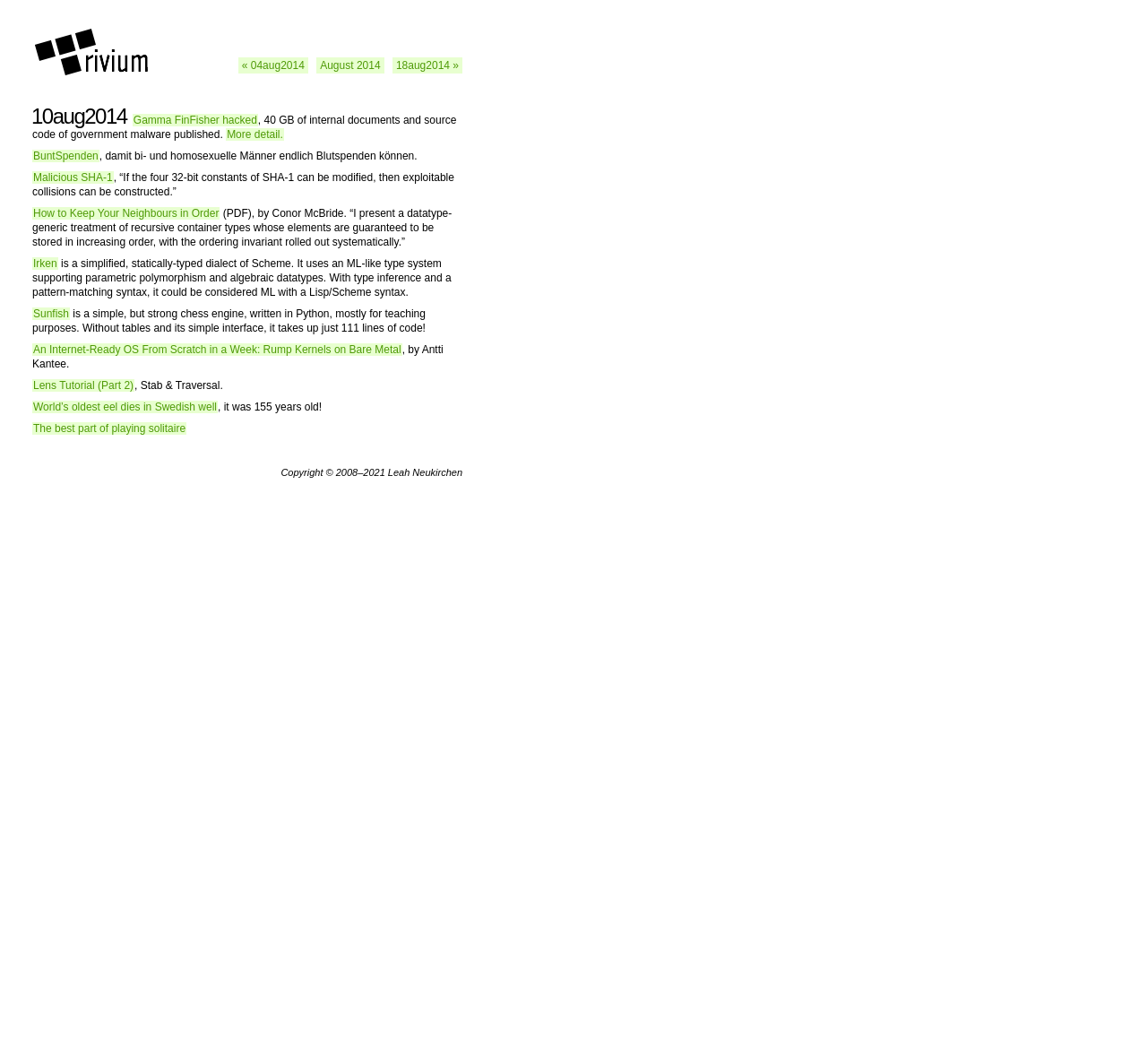Generate a thorough explanation of the webpage's elements.

The webpage appears to be a blog or news aggregator, with a title "Trivium: 10aug2014" at the top. Below the title, there are three links to navigate to previous and next pages, labeled "« 04aug2014", "August 2014", and "18aug2014 »".

The main content of the page is divided into several sections, each containing a link and a brief description or summary of an article or news story. There are 11 sections in total, each with a similar layout.

The first section is about Gamma FinFisher being hacked, with 40 GB of internal documents and source code of government malware published. The second section discusses BuntSpenden, a campaign to allow bisexual and homosexual men to donate blood. The third section talks about malicious SHA-1 and how exploitable collisions can be constructed.

The following sections cover various topics, including a paper on keeping neighbors in order, a simplified dialect of Scheme called Irken, a chess engine called Sunfish, an internet-ready OS from scratch, a lens tutorial, and the death of the world's oldest eel in a Swedish well. The final section is about the best part of playing solitaire.

At the bottom of the page, there is a copyright notice and a link to the author, Leah Neukirchen.